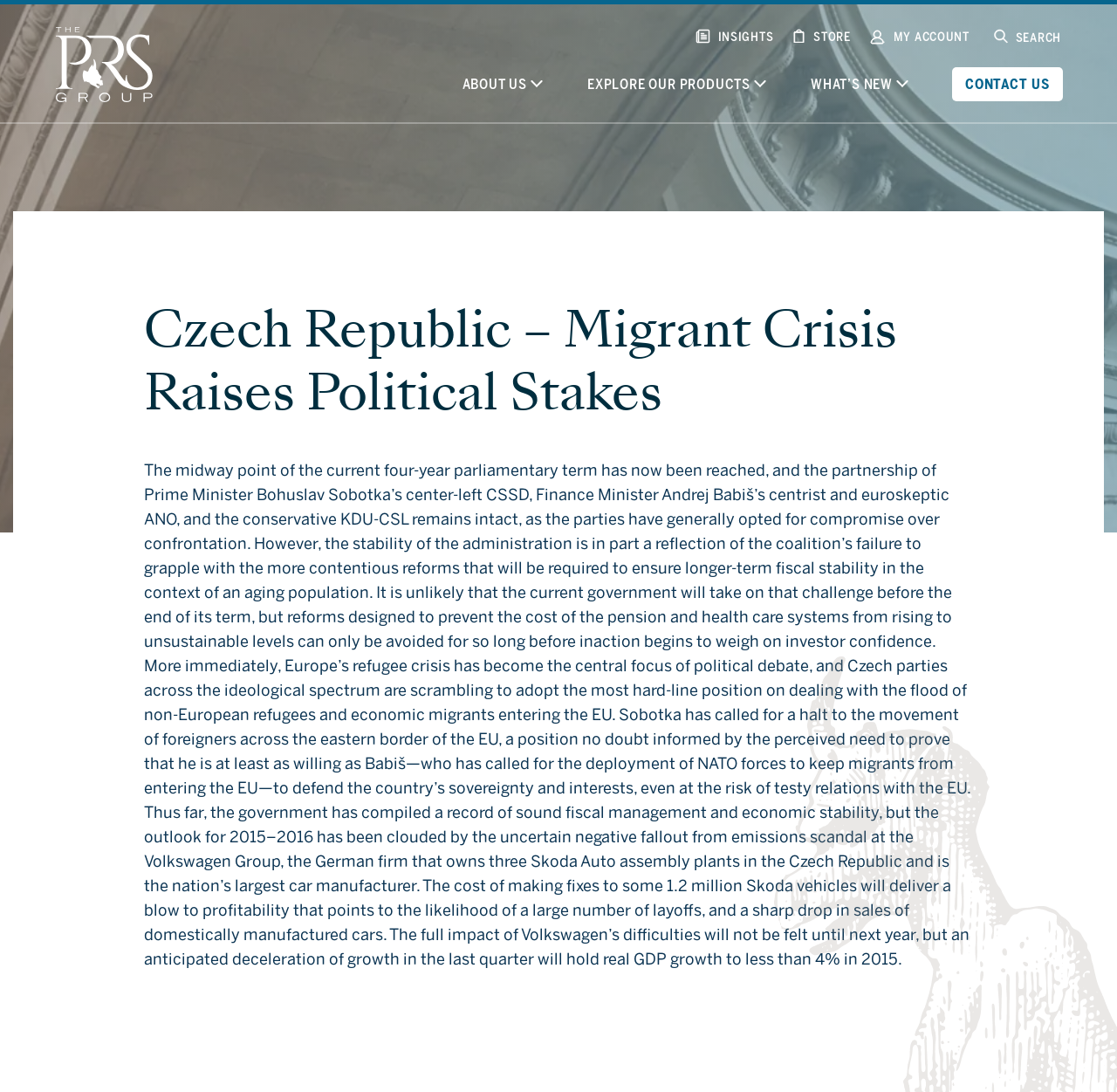Respond to the question below with a single word or phrase:
What is the current government's record on fiscal management?

Sound